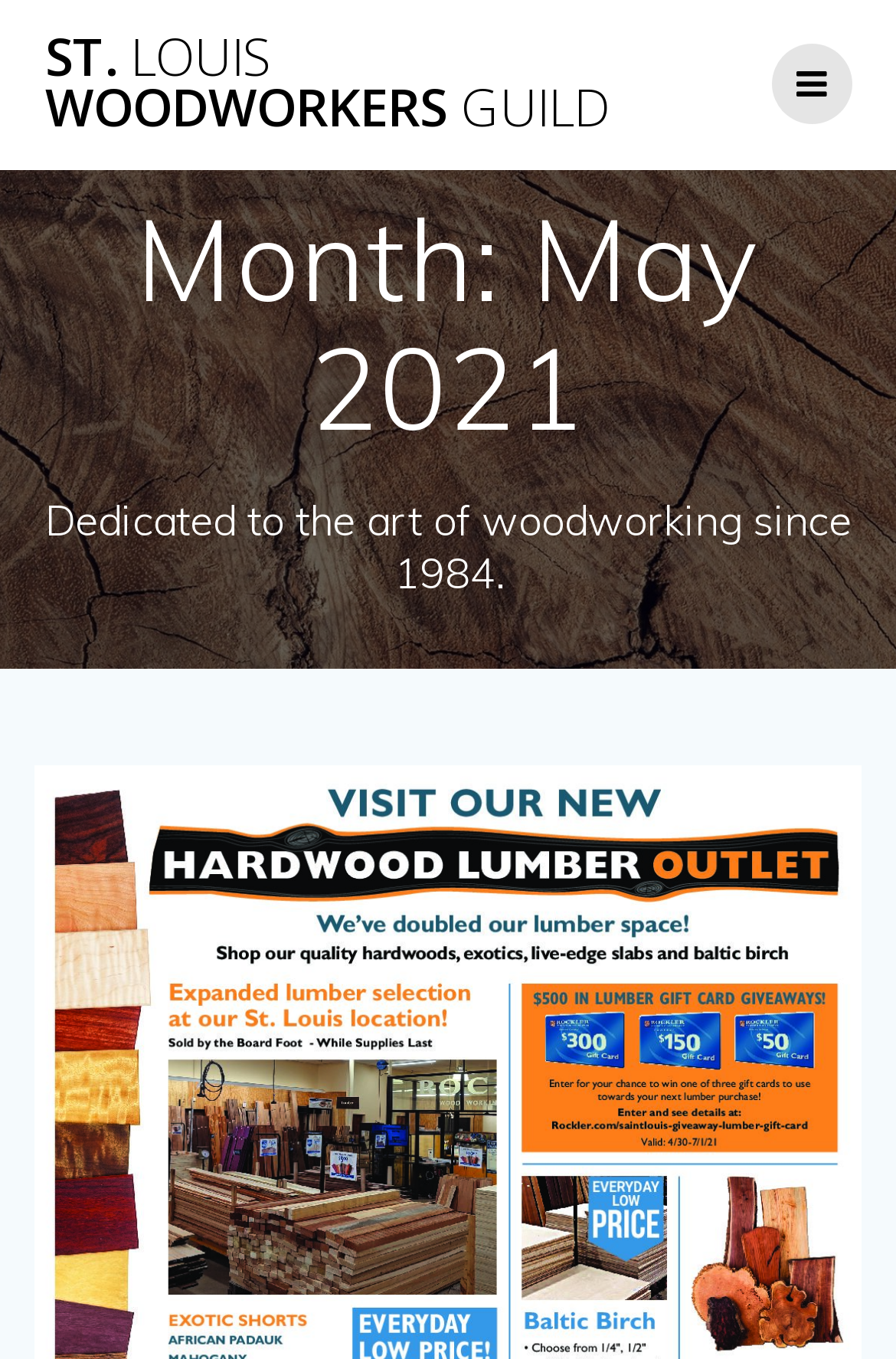Generate the text of the webpage's primary heading.

Month: May 2021